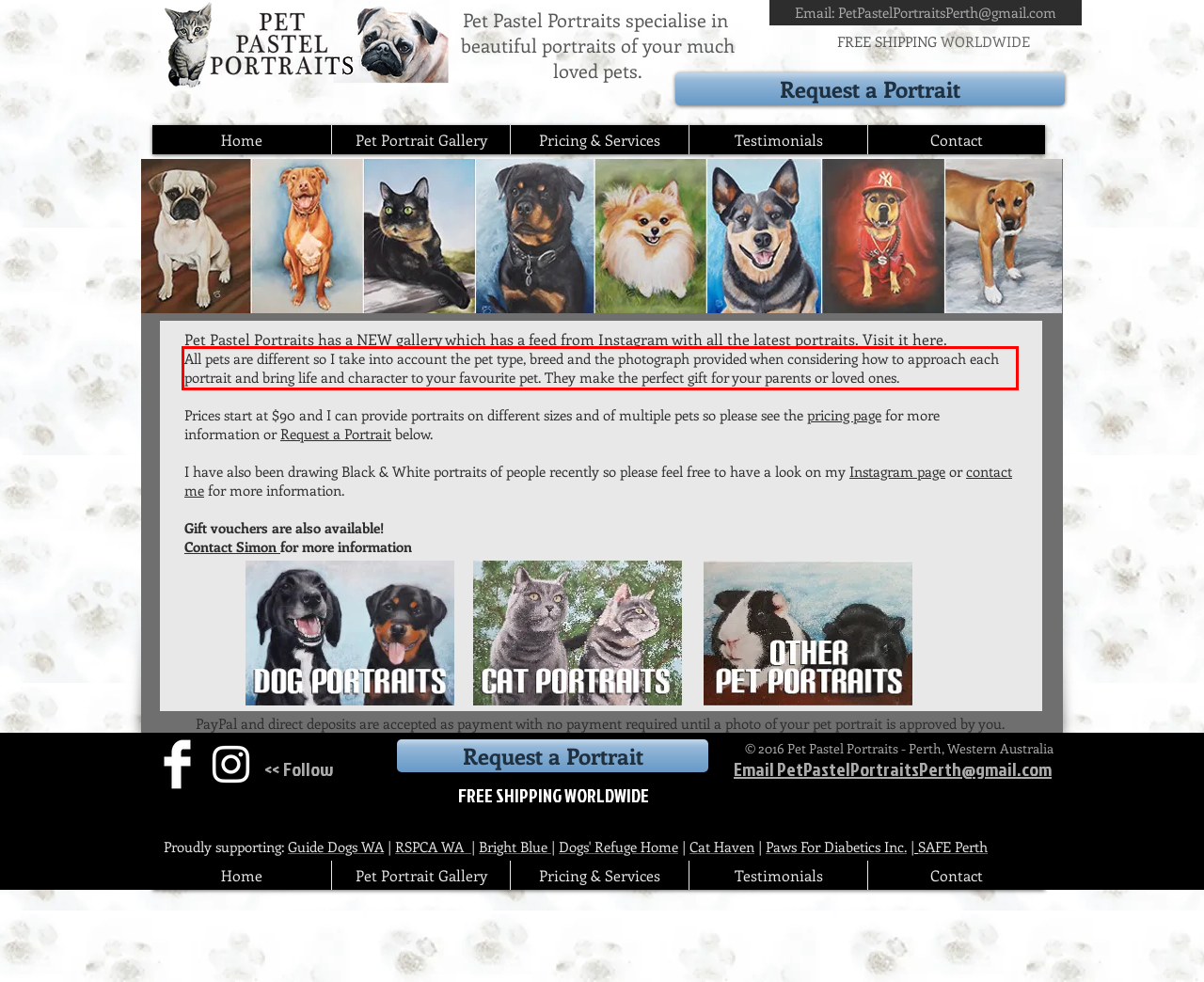Given the screenshot of the webpage, identify the red bounding box, and recognize the text content inside that red bounding box.

All pets are different so I take into account the pet type, breed and the photograph provided when considering how to approach each portrait and bring life and character to your favourite pet. They make the perfect gift for your parents or loved ones.